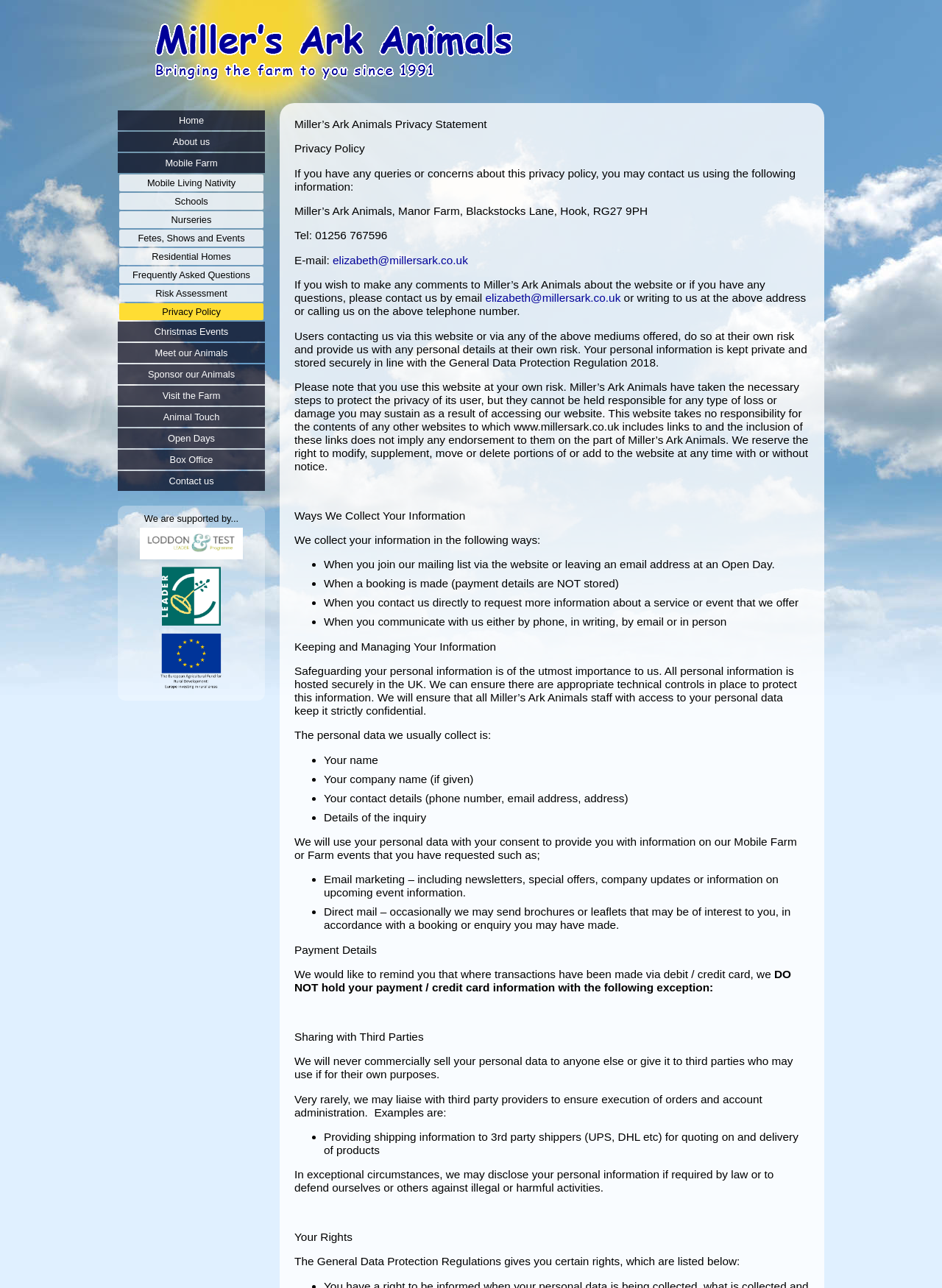Determine the bounding box coordinates of the element that should be clicked to execute the following command: "Click Home".

[0.125, 0.086, 0.281, 0.101]